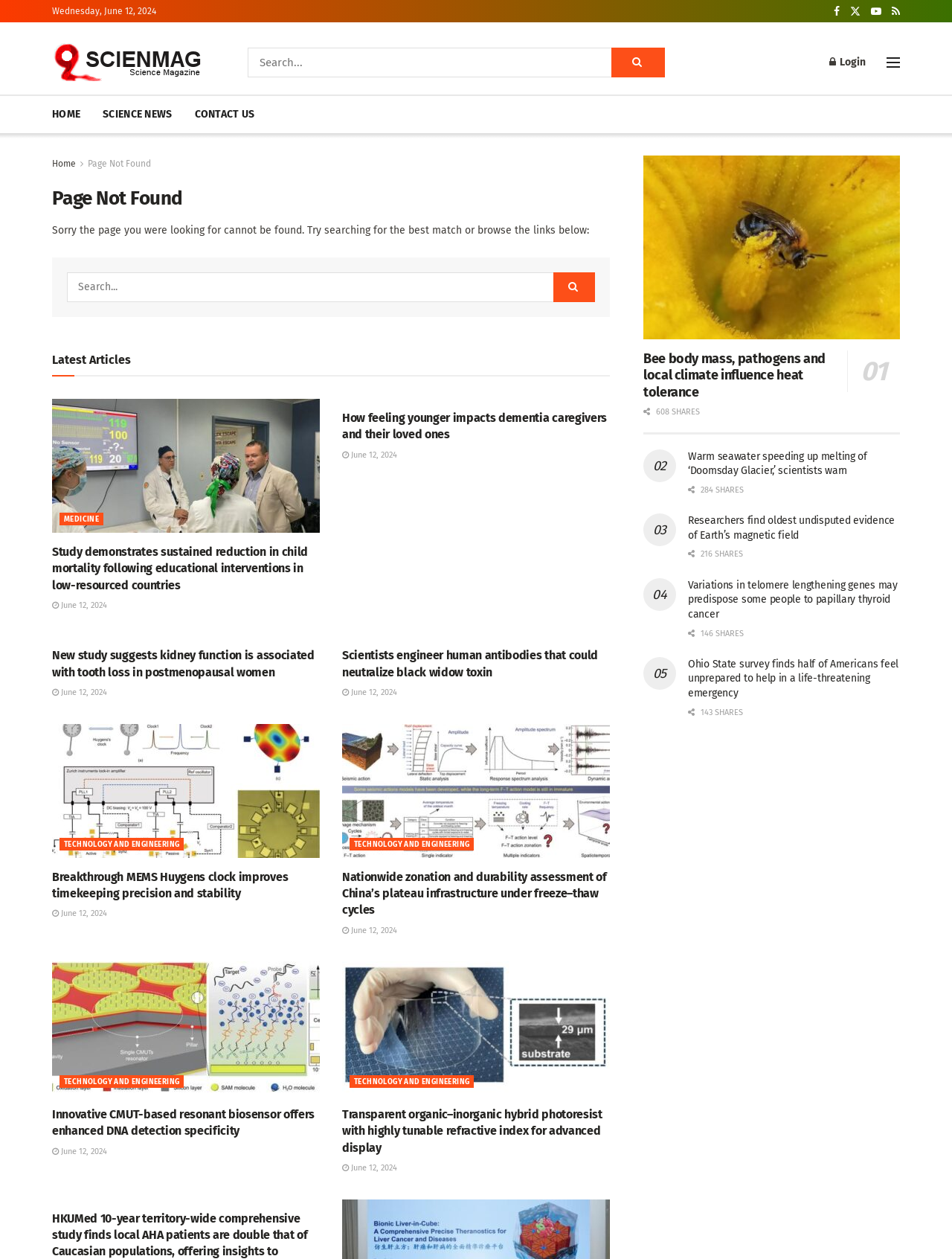Can you pinpoint the bounding box coordinates for the clickable element required for this instruction: "Go to the Home page"? The coordinates should be four float numbers between 0 and 1, i.e., [left, top, right, bottom].

[0.055, 0.082, 0.084, 0.099]